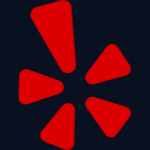Paint a vivid picture of the image with your description.

The image features a prominent red logo associated with Yelp, a popular platform for user-generated reviews and recommendations of local businesses, including services such as garage door repairs. The logo is designed with a starburst shape, consisting of various red punctuated shapes against a dark background, effectively conveying a sense of excitement and engagement. This visual representation is commonly recognized as a symbol of consumer feedback and service ratings, reflecting the importance of customer experiences in today's marketplace.